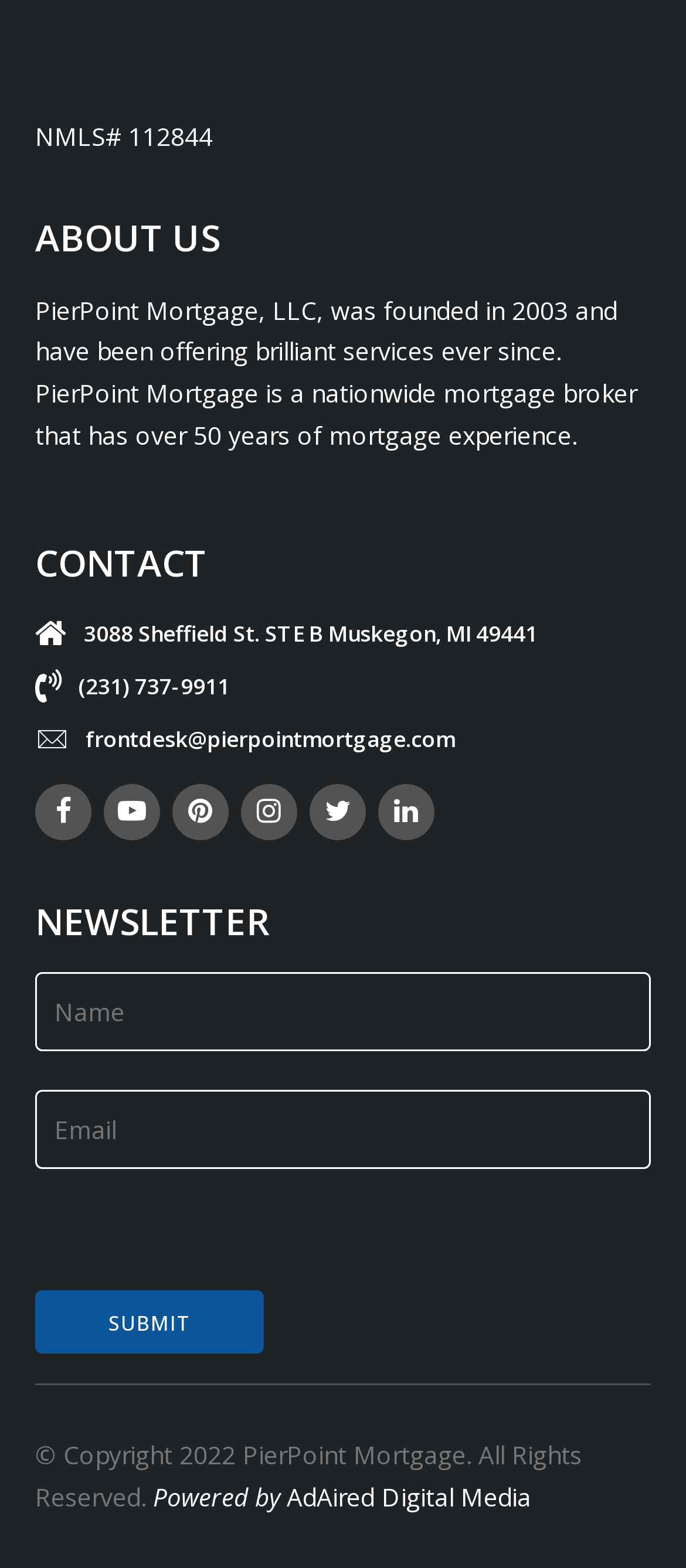Could you locate the bounding box coordinates for the section that should be clicked to accomplish this task: "Click the Submit button".

[0.051, 0.823, 0.385, 0.863]